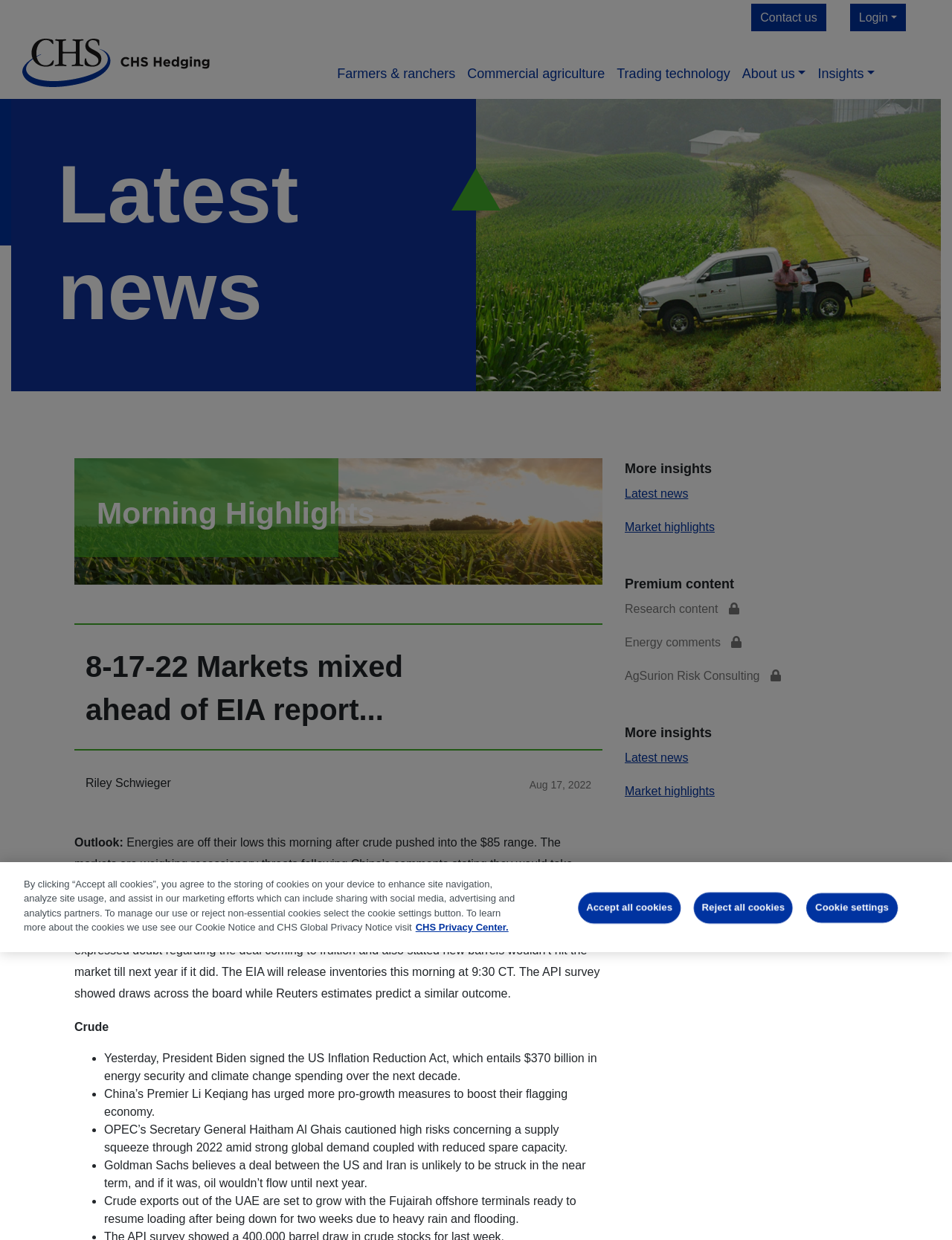Can you find the bounding box coordinates for the element to click on to achieve the instruction: "Click the 'Login' button"?

[0.893, 0.003, 0.952, 0.025]